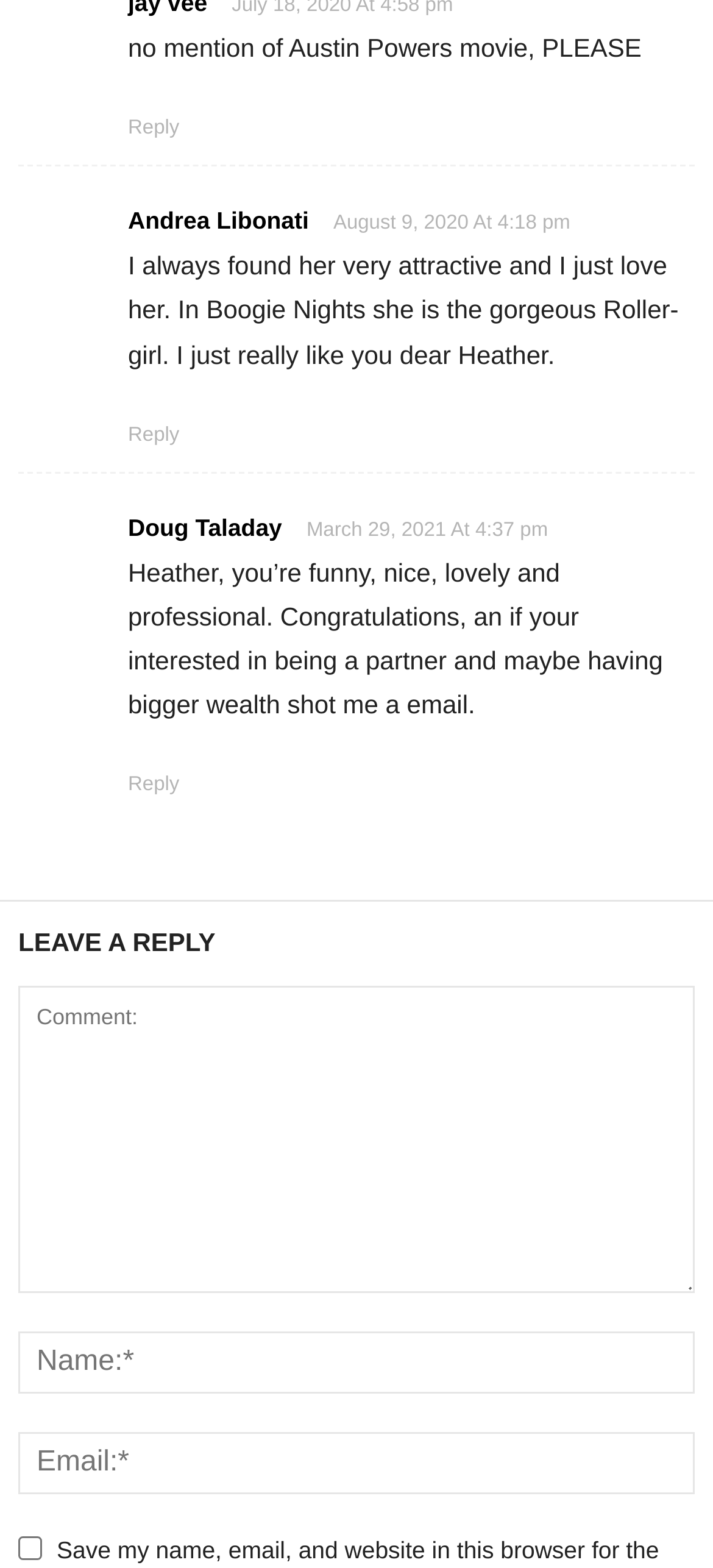Please provide a one-word or phrase answer to the question: 
How many text input fields are there for commenting?

3